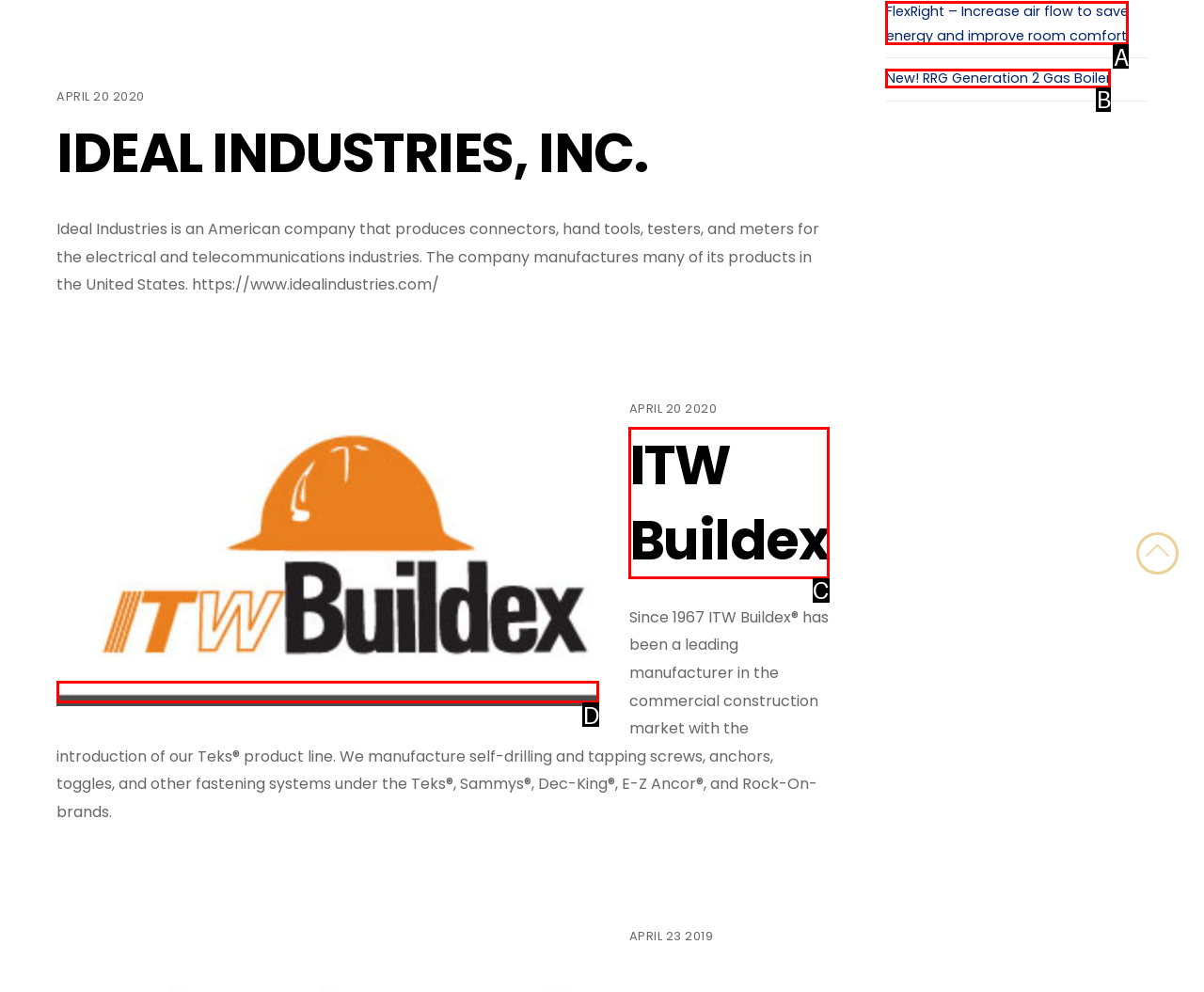Identify the option that corresponds to: ITW Buildex
Respond with the corresponding letter from the choices provided.

C